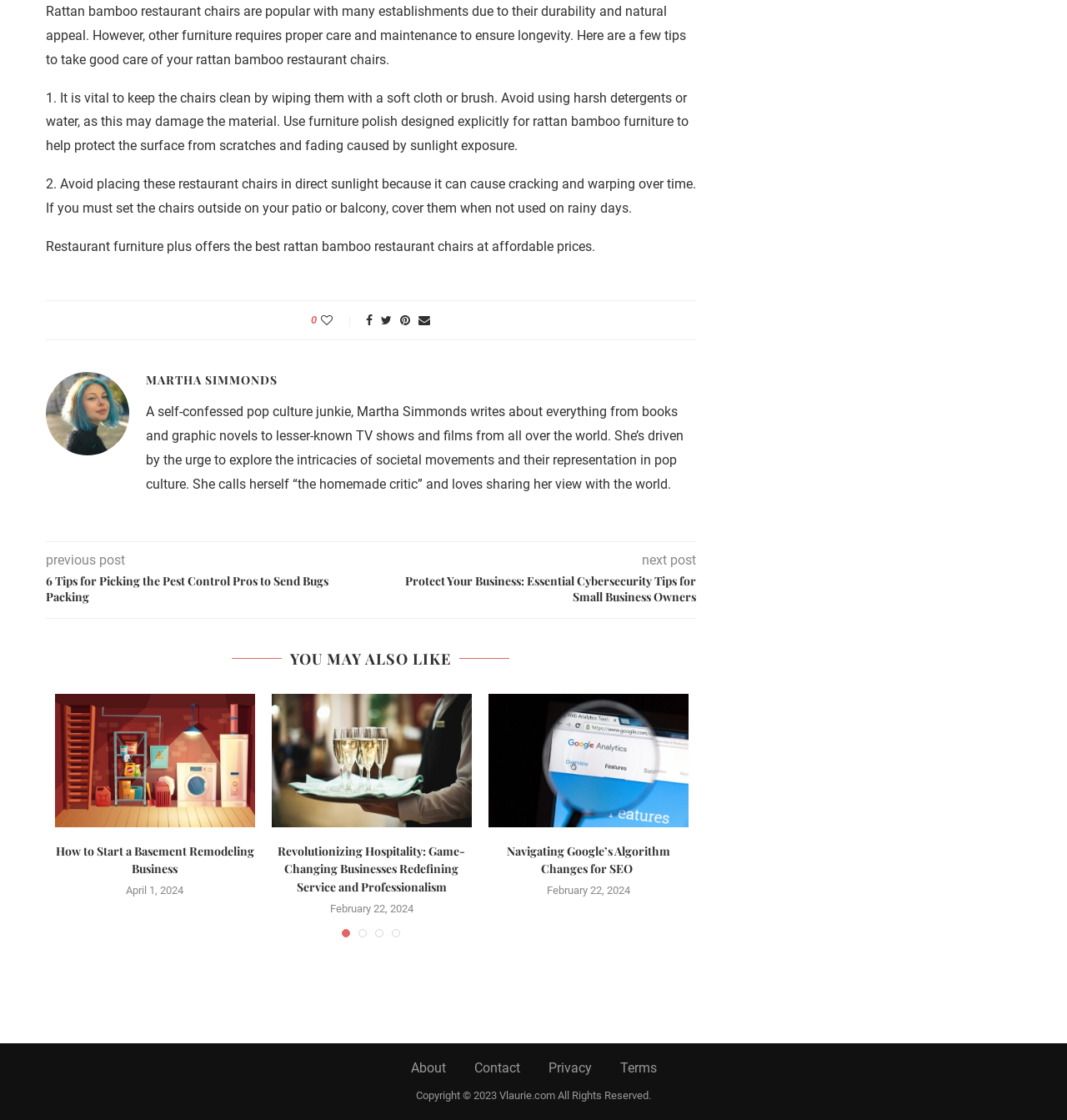Locate the bounding box coordinates of the element that needs to be clicked to carry out the instruction: "Read the article about Revolutionizing Hospitality: Game-Changing Businesses Redefining Service and Professionalism". The coordinates should be given as four float numbers ranging from 0 to 1, i.e., [left, top, right, bottom].

[0.255, 0.619, 0.442, 0.738]